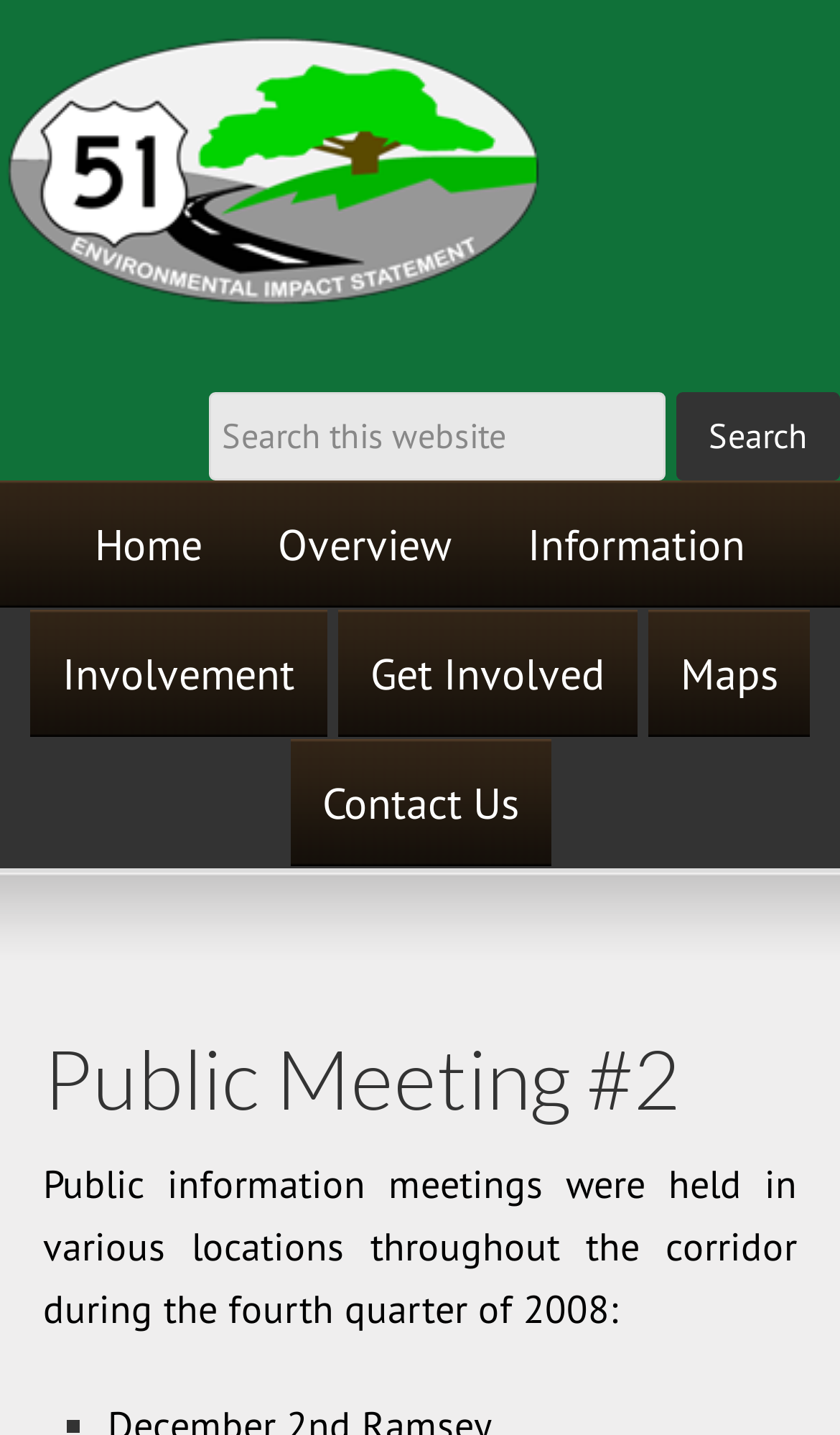Refer to the image and provide an in-depth answer to the question: 
What is the topic of the public meeting?

The webpage does not explicitly mention the topic of the public meeting, but it provides some context about public information meetings held in various locations throughout the corridor during the fourth quarter of 2008.